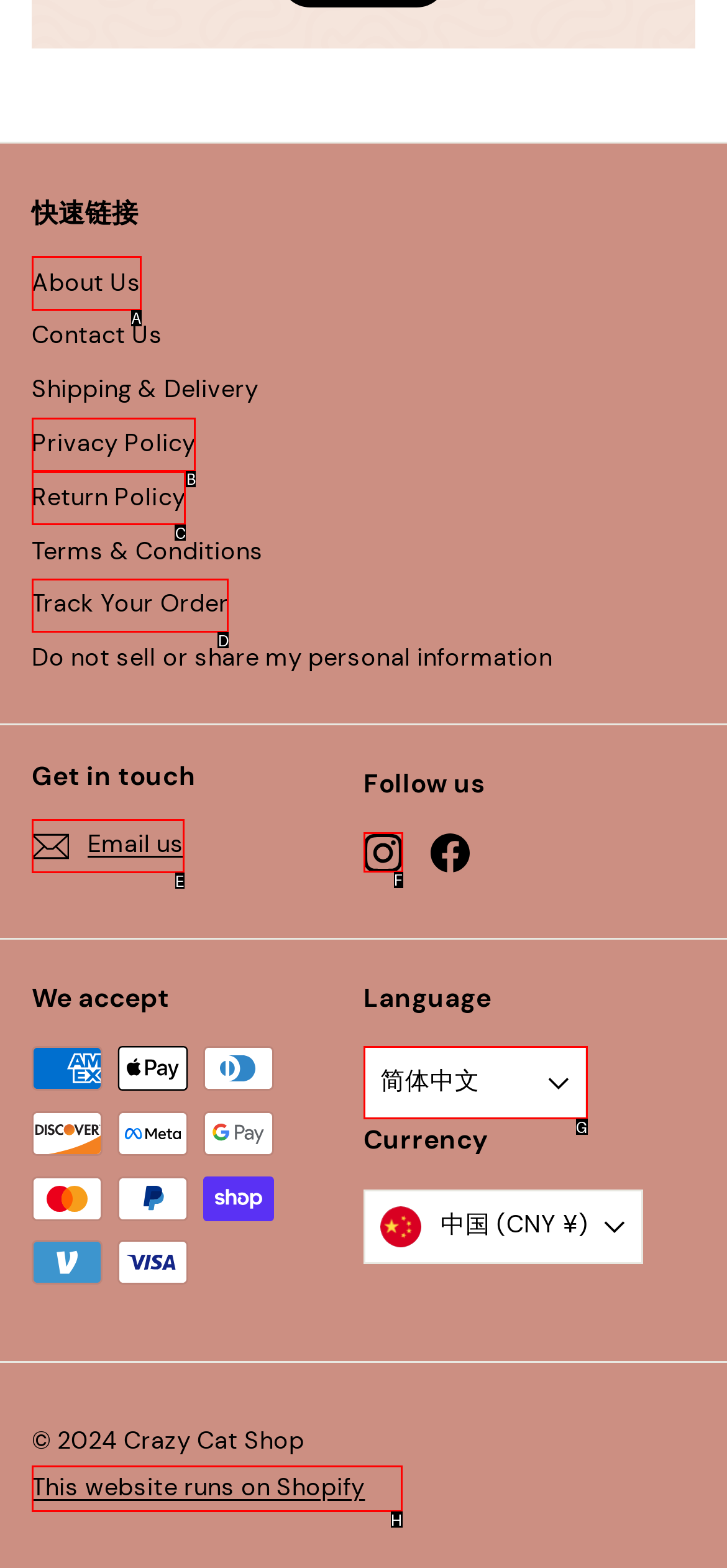Identify the HTML element that corresponds to the description: This website runs on Shopify Provide the letter of the correct option directly.

H